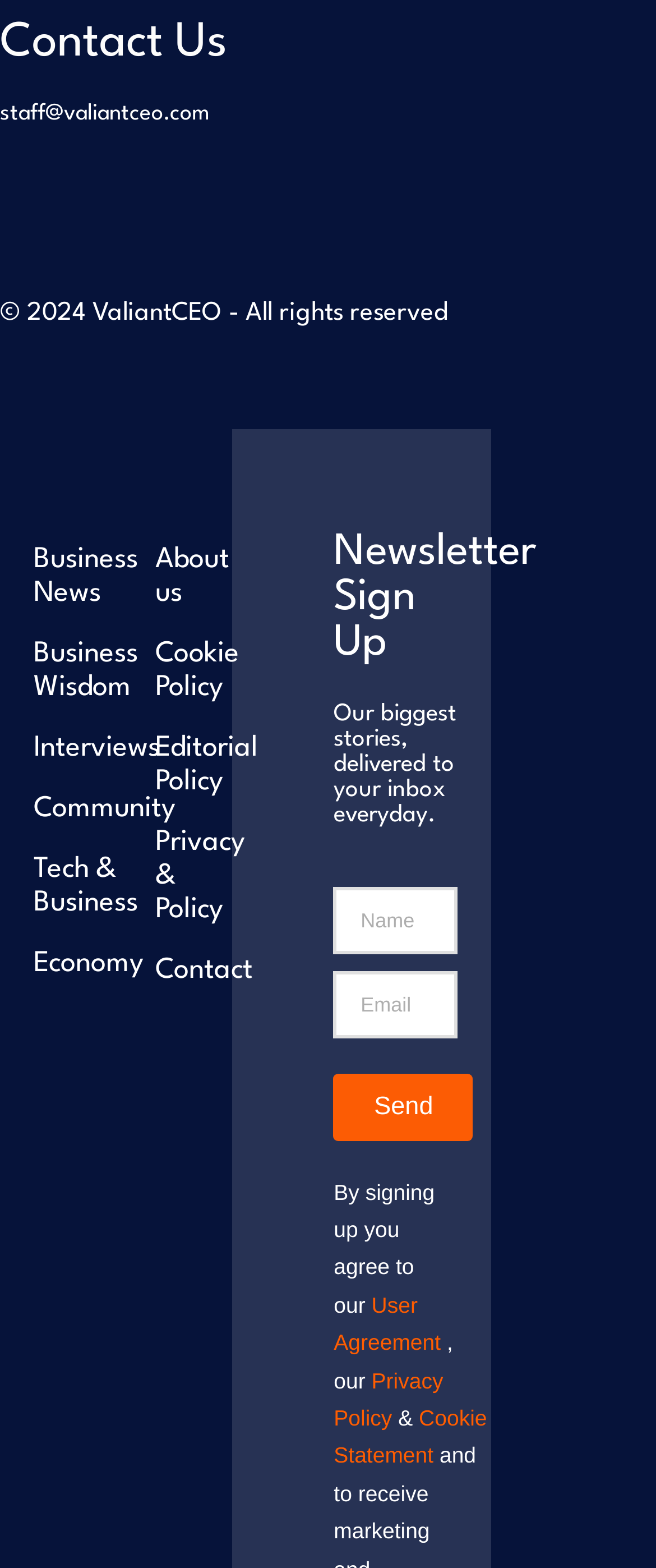Can you pinpoint the bounding box coordinates for the clickable element required for this instruction: "Enter your name"? The coordinates should be four float numbers between 0 and 1, i.e., [left, top, right, bottom].

[0.509, 0.565, 0.699, 0.608]